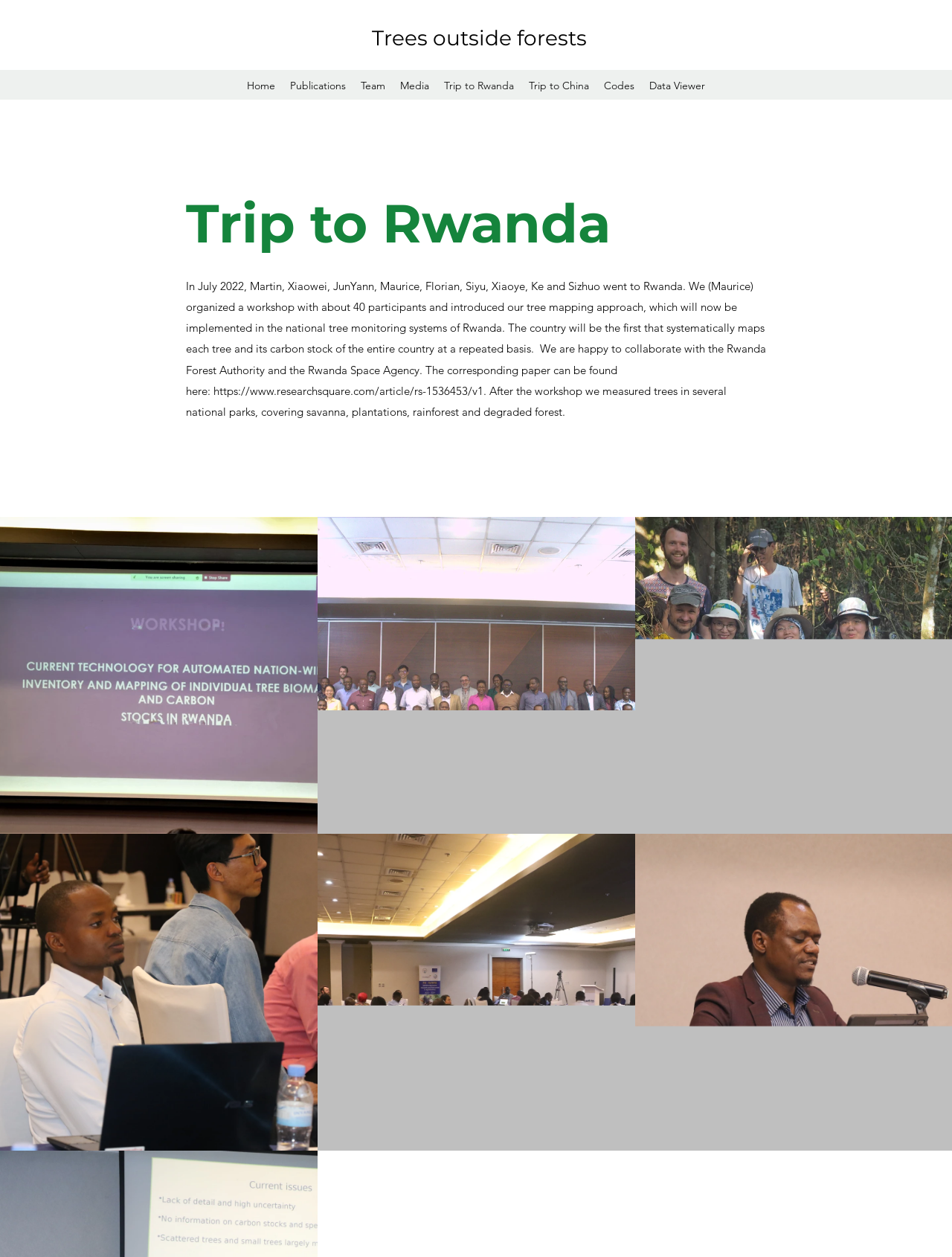Highlight the bounding box coordinates of the element you need to click to perform the following instruction: "go to home page."

[0.252, 0.059, 0.297, 0.077]